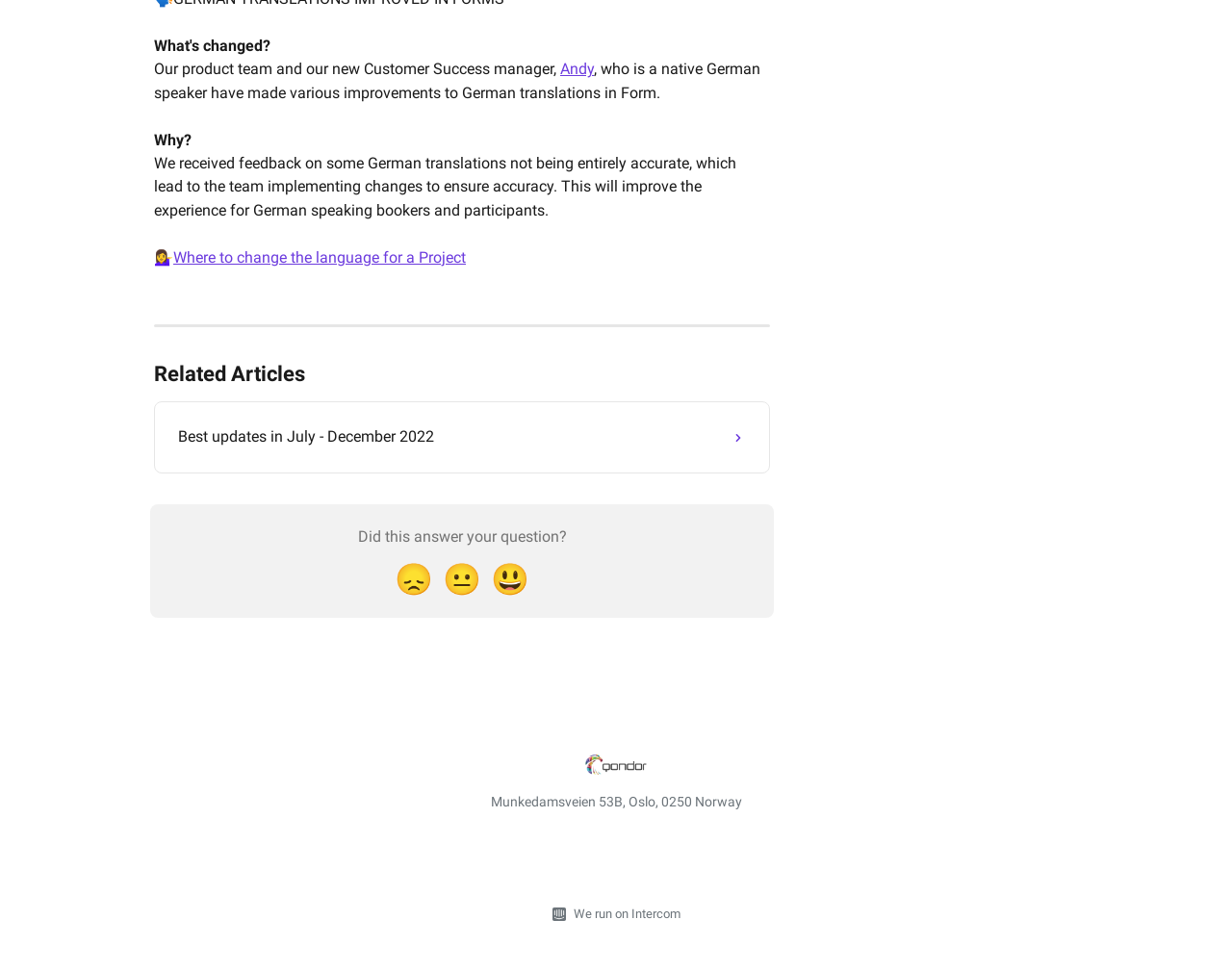Use a single word or phrase to answer the following:
What is the reaction indicated by the 😃 emoji?

Smiley